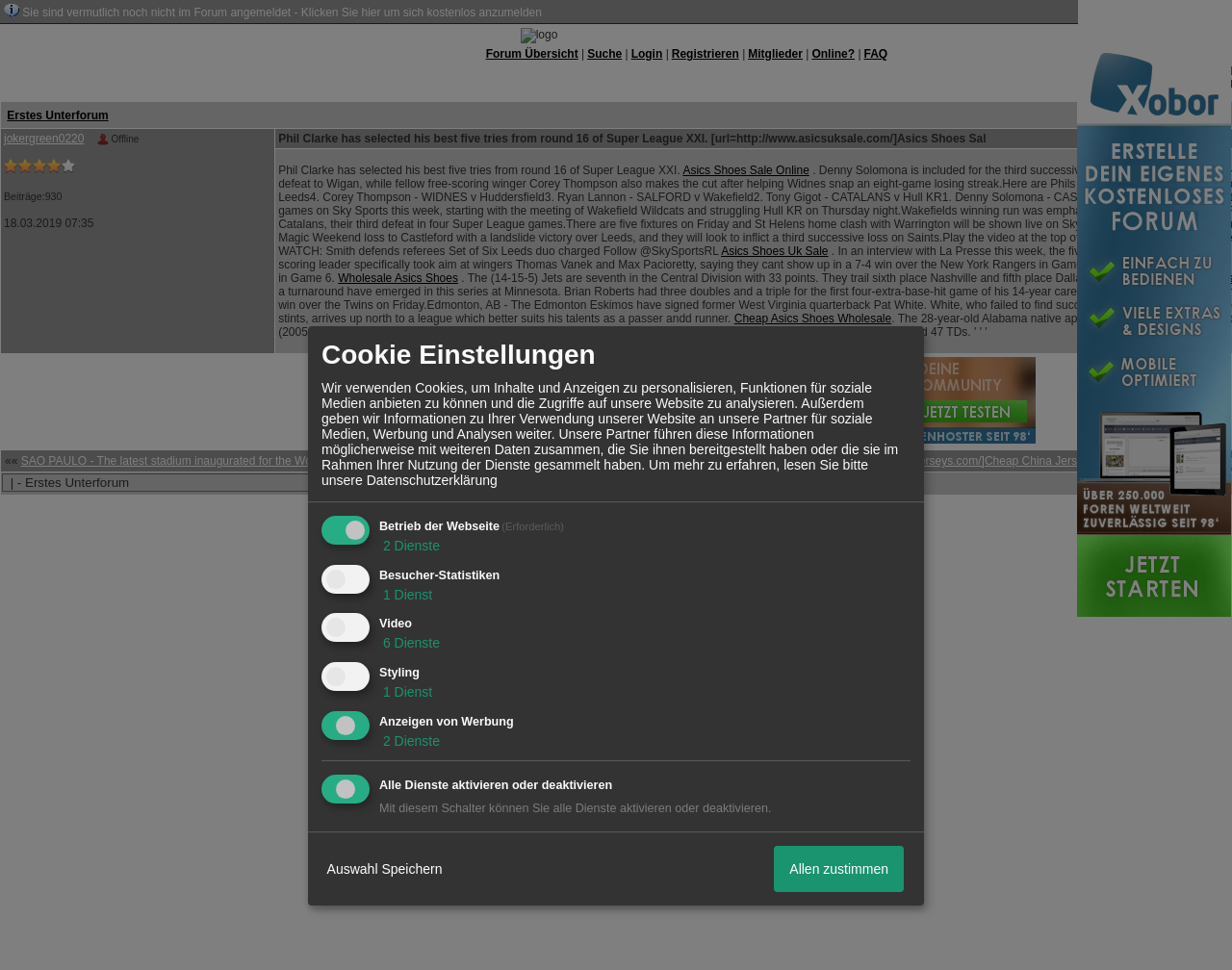Using the description: "Asics Shoes Uk Sale", identify the bounding box of the corresponding UI element in the screenshot.

[0.585, 0.252, 0.672, 0.266]